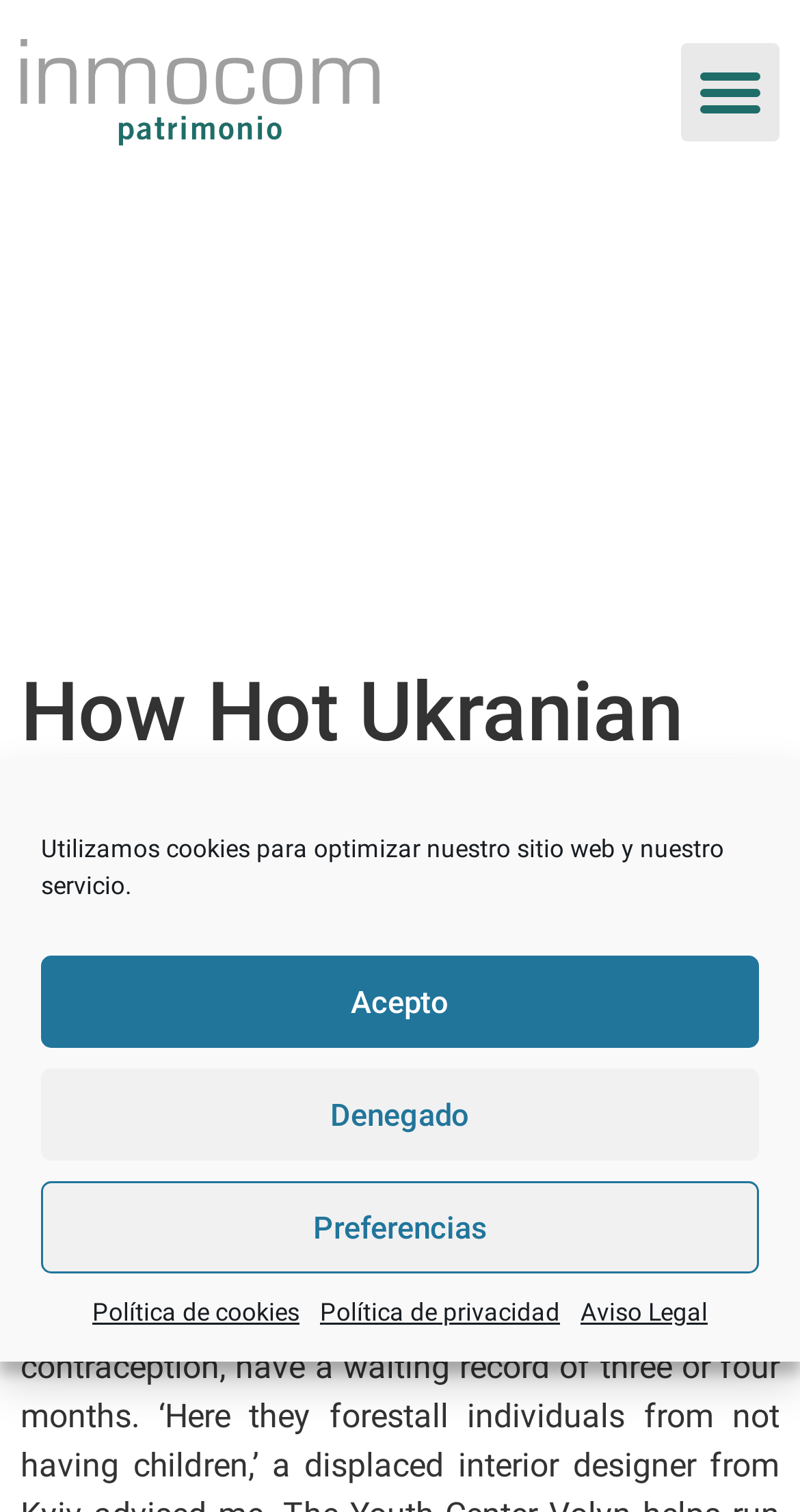Locate and provide the bounding box coordinates for the HTML element that matches this description: "gestion".

[0.026, 0.769, 0.208, 0.802]